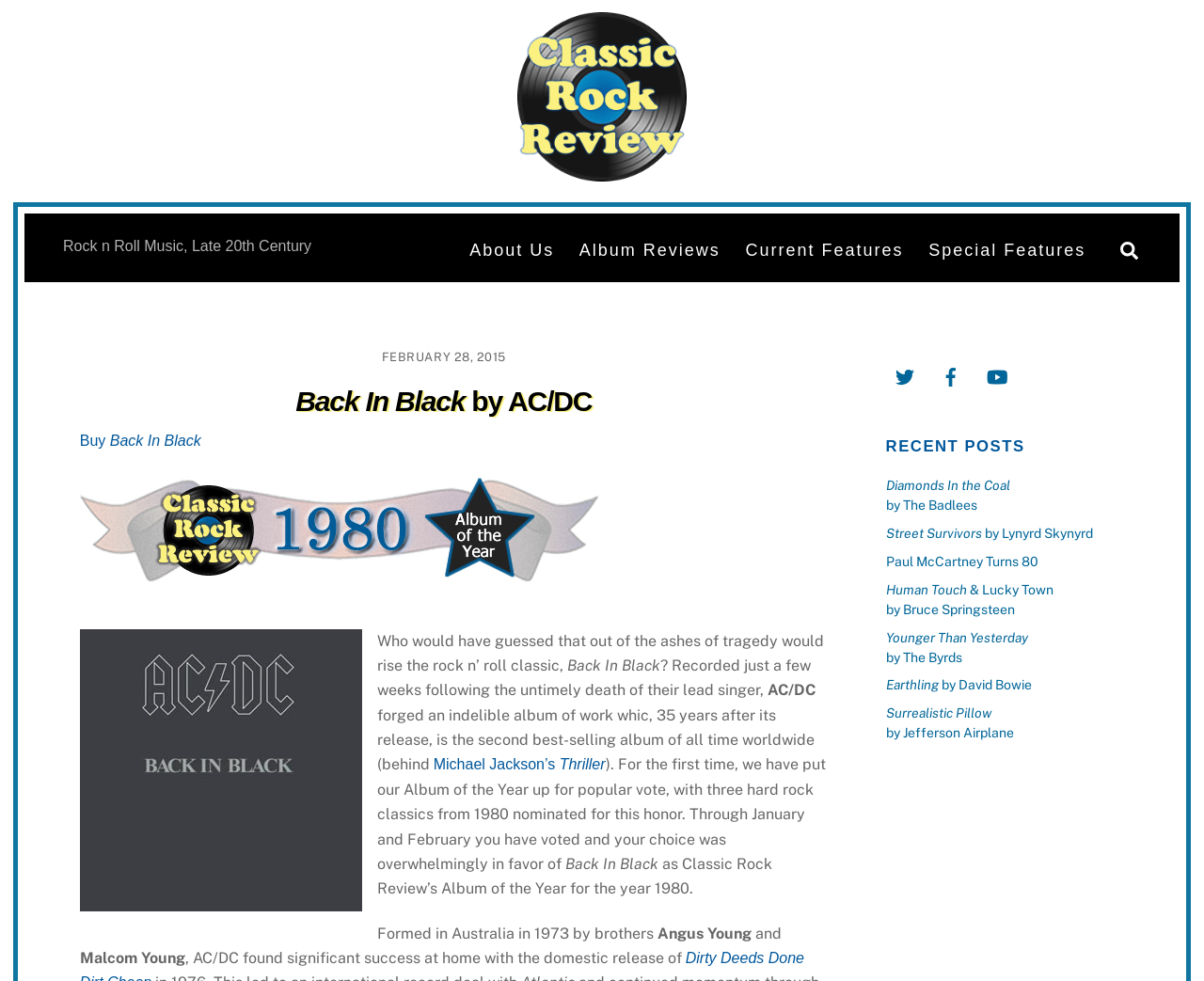Identify the bounding box coordinates of the region that needs to be clicked to carry out this instruction: "Check out the 'Current Features'". Provide these coordinates as four float numbers ranging from 0 to 1, i.e., [left, top, right, bottom].

[0.611, 0.233, 0.759, 0.277]